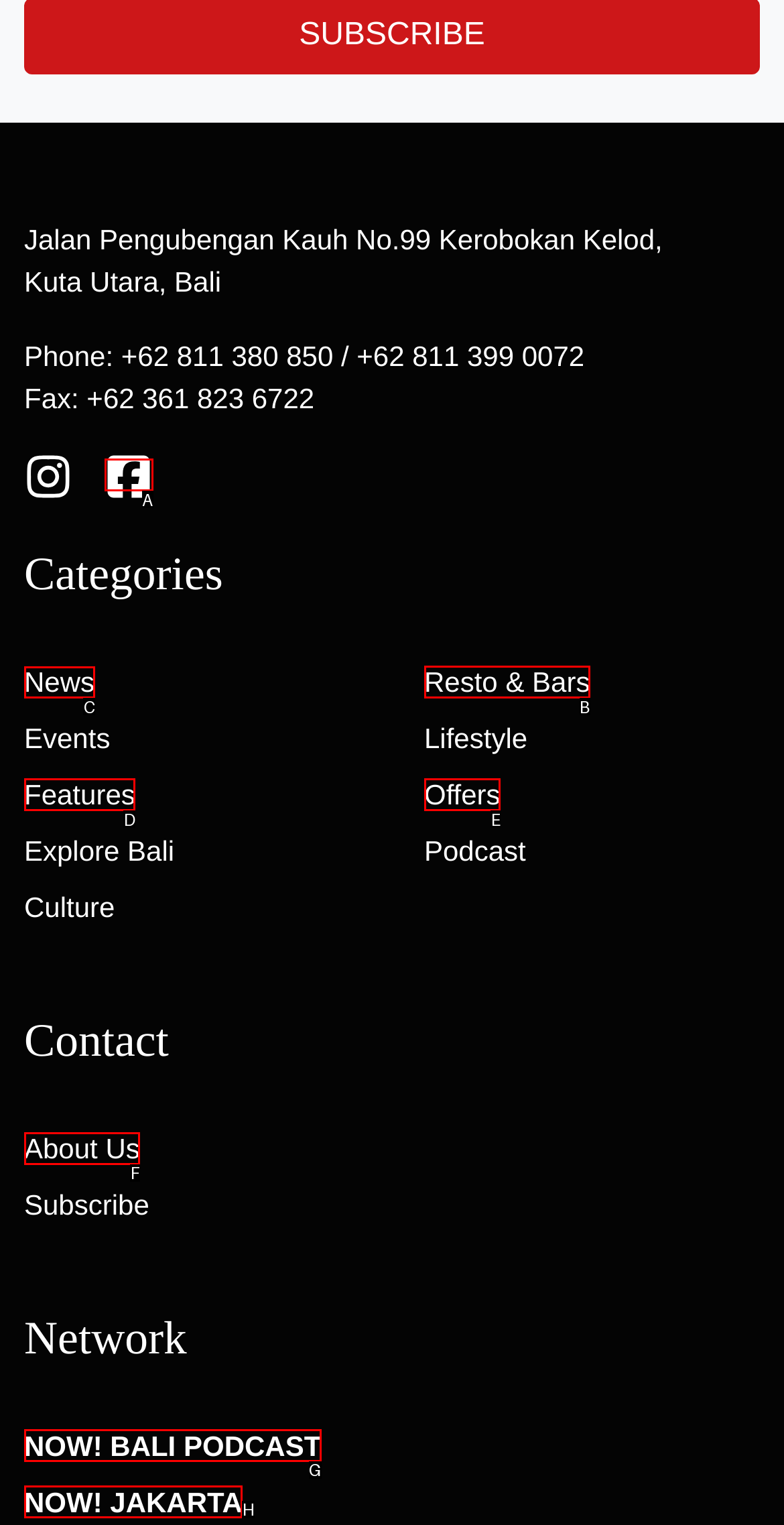Determine which letter corresponds to the UI element to click for this task: Read news
Respond with the letter from the available options.

C